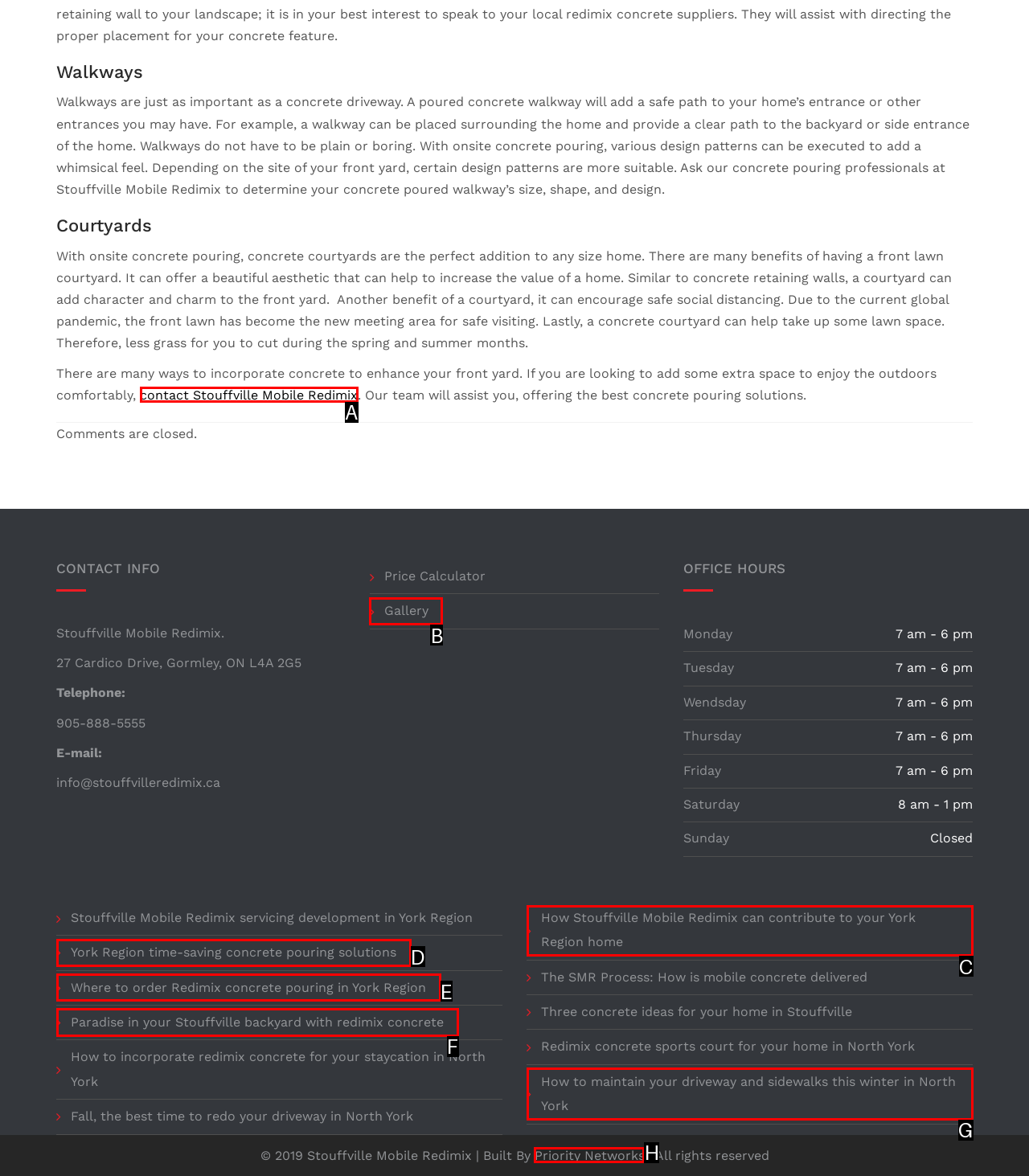Choose the UI element you need to click to carry out the task: Click the 'contact Stouffville Mobile Redimix' link.
Respond with the corresponding option's letter.

A